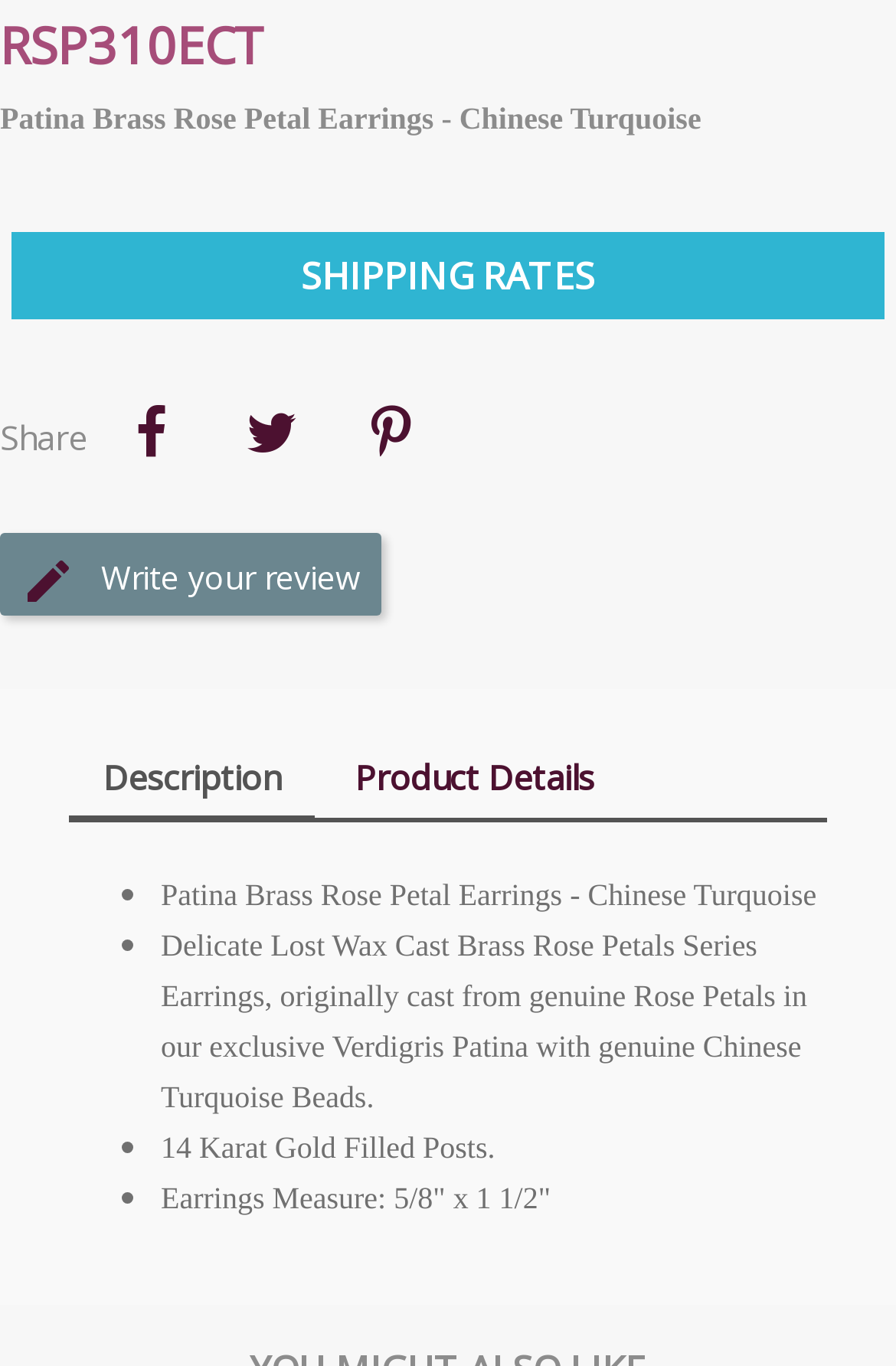How many tabs are there in the tablist?
Using the image, give a concise answer in the form of a single word or short phrase.

2